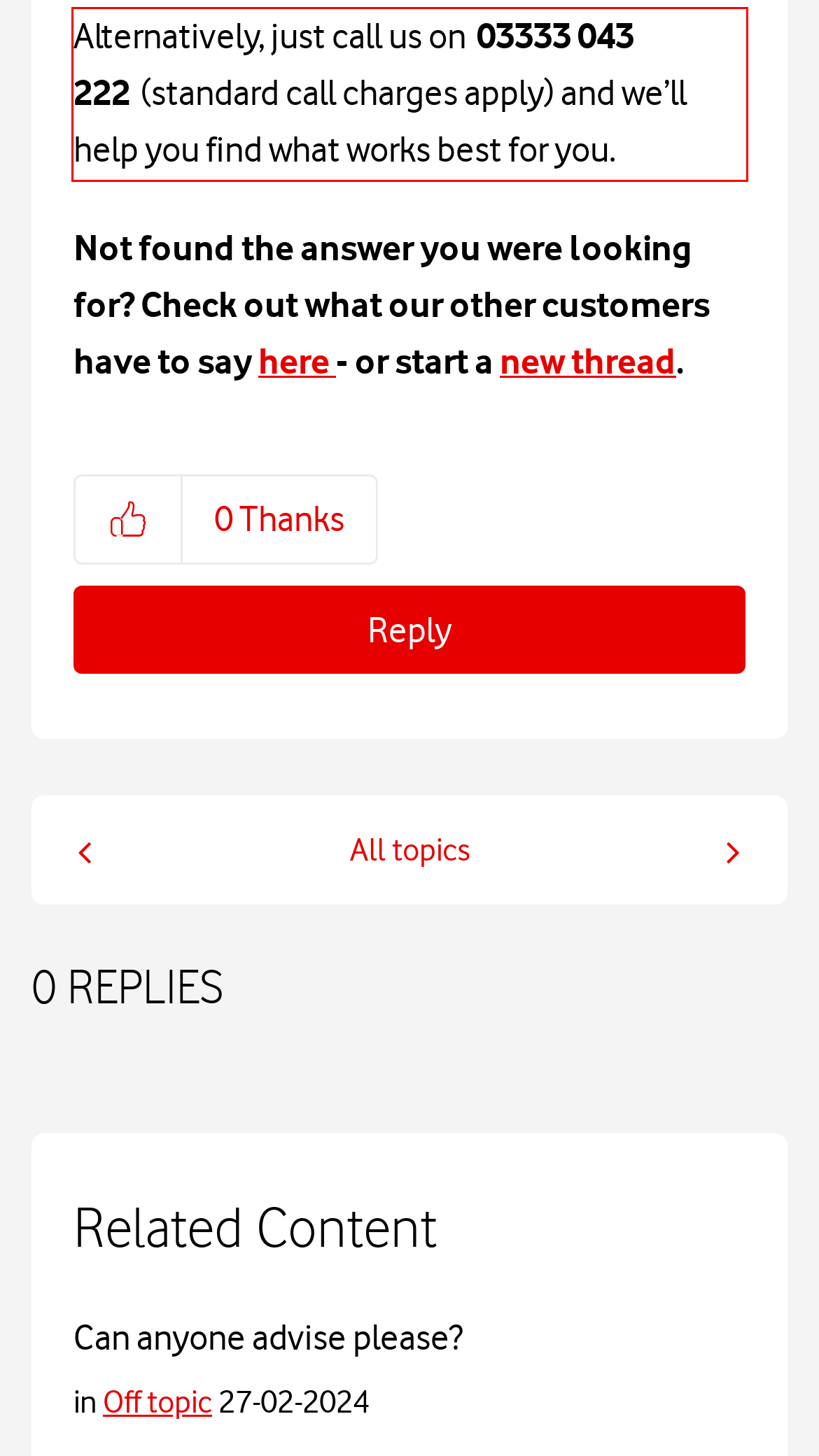Analyze the webpage screenshot and use OCR to recognize the text content in the red bounding box.

Alternatively, just call us on 03333 043 222 (standard call charges apply) and we’ll help you find what works best for you.